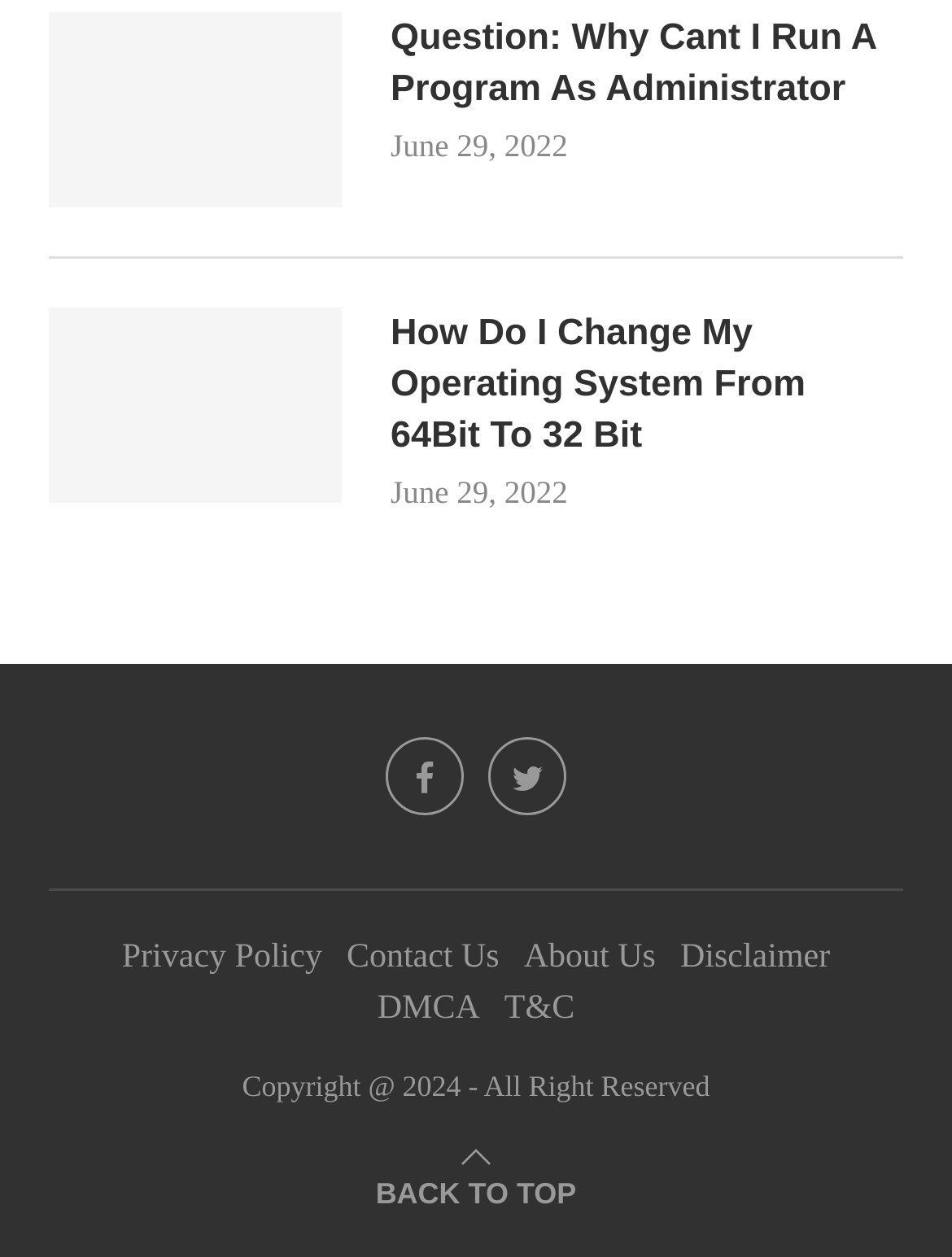Given the element description, predict the bounding box coordinates in the format (top-left x, top-left y, bottom-right x, bottom-right y). Make sure all values are between 0 and 1. Here is the element description: Privacy Policy

[0.128, 0.747, 0.338, 0.776]